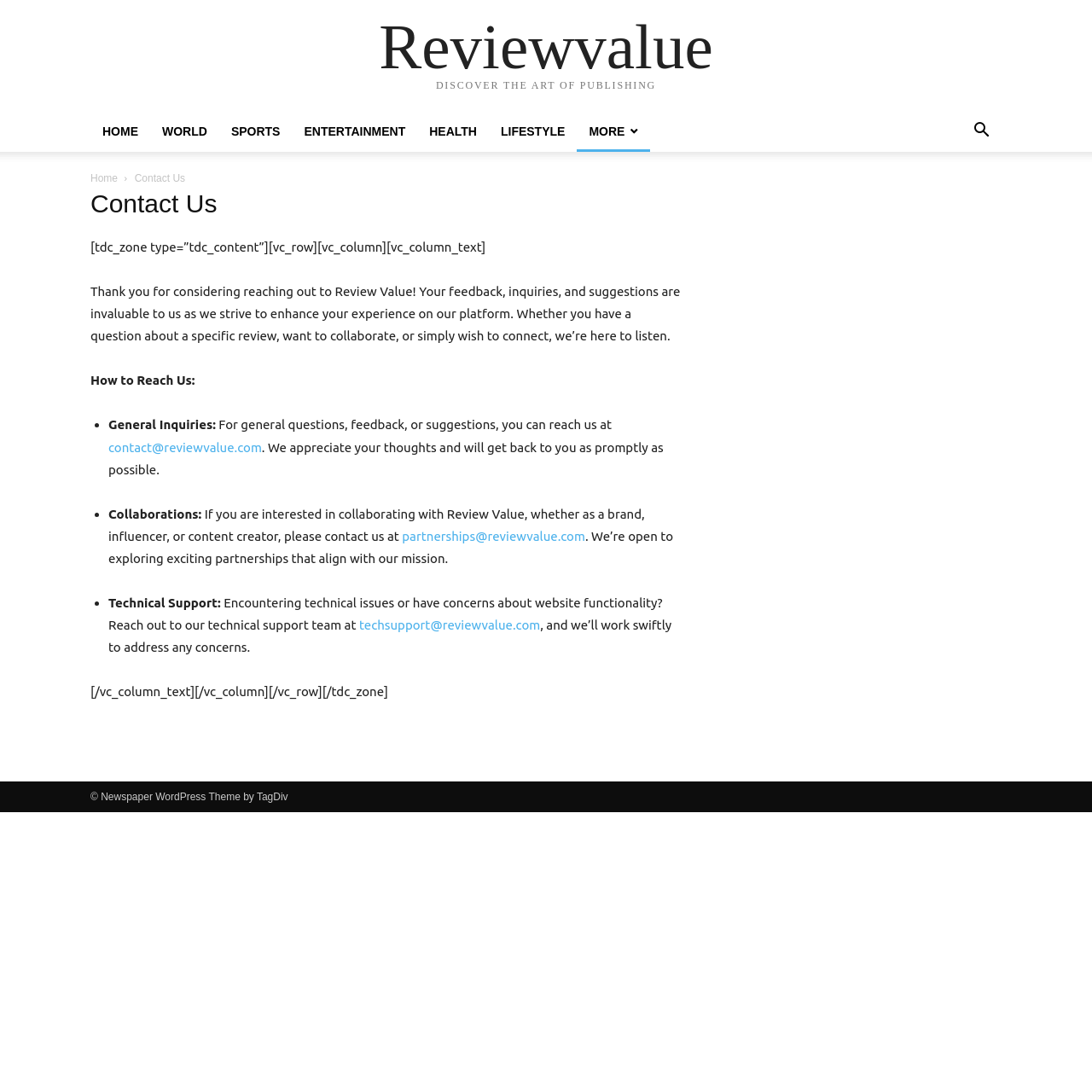Provide the bounding box coordinates for the area that should be clicked to complete the instruction: "search".

None